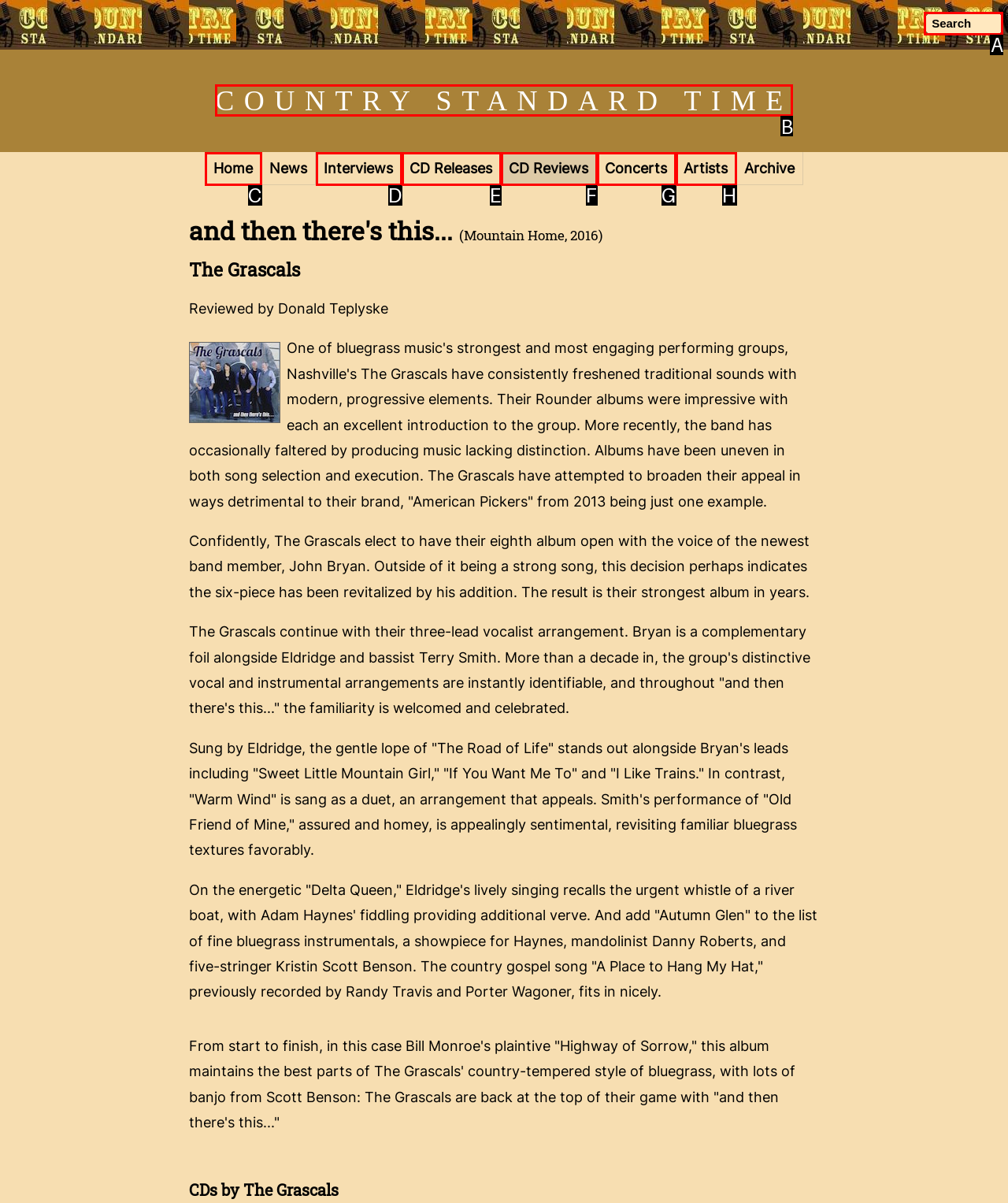Determine which letter corresponds to the UI element to click for this task: Search for something
Respond with the letter from the available options.

A